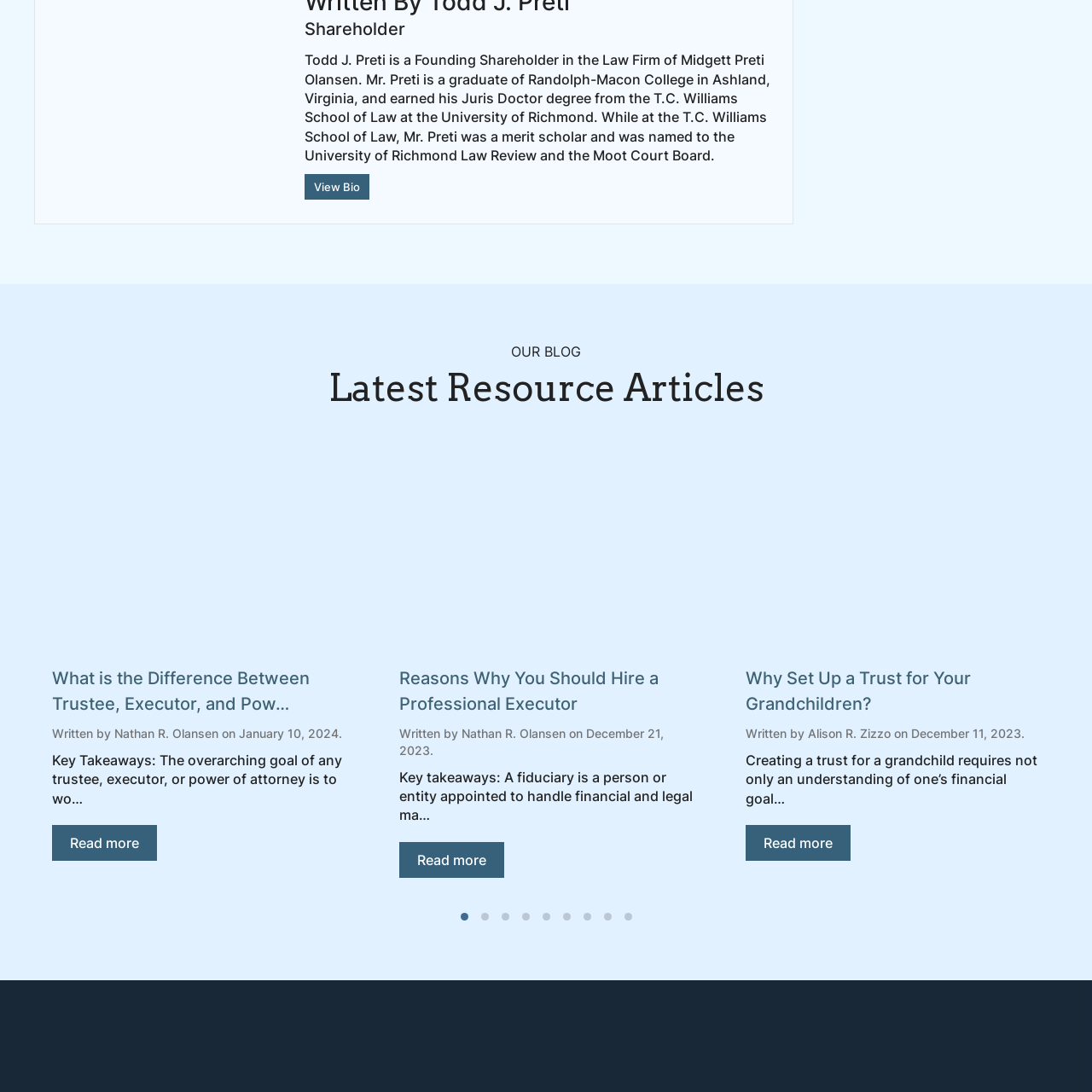Explain in detail what is happening in the image that is surrounded by the red box.

The image depicts a young couple sitting on a couch engaged in a discussion with a third person who appears to be reviewing paperwork. This scene suggests a collaborative environment where important decisions or planning are being made, such as legal or financial matters. The couple's attentive demeanor and the presence of documents imply that they might be seeking advice or information relevant to their situation. The setting emphasizes a supportive atmosphere, likely reflecting a consultation with a professional, indicative of the article’s focus on legal or estate planning topics.